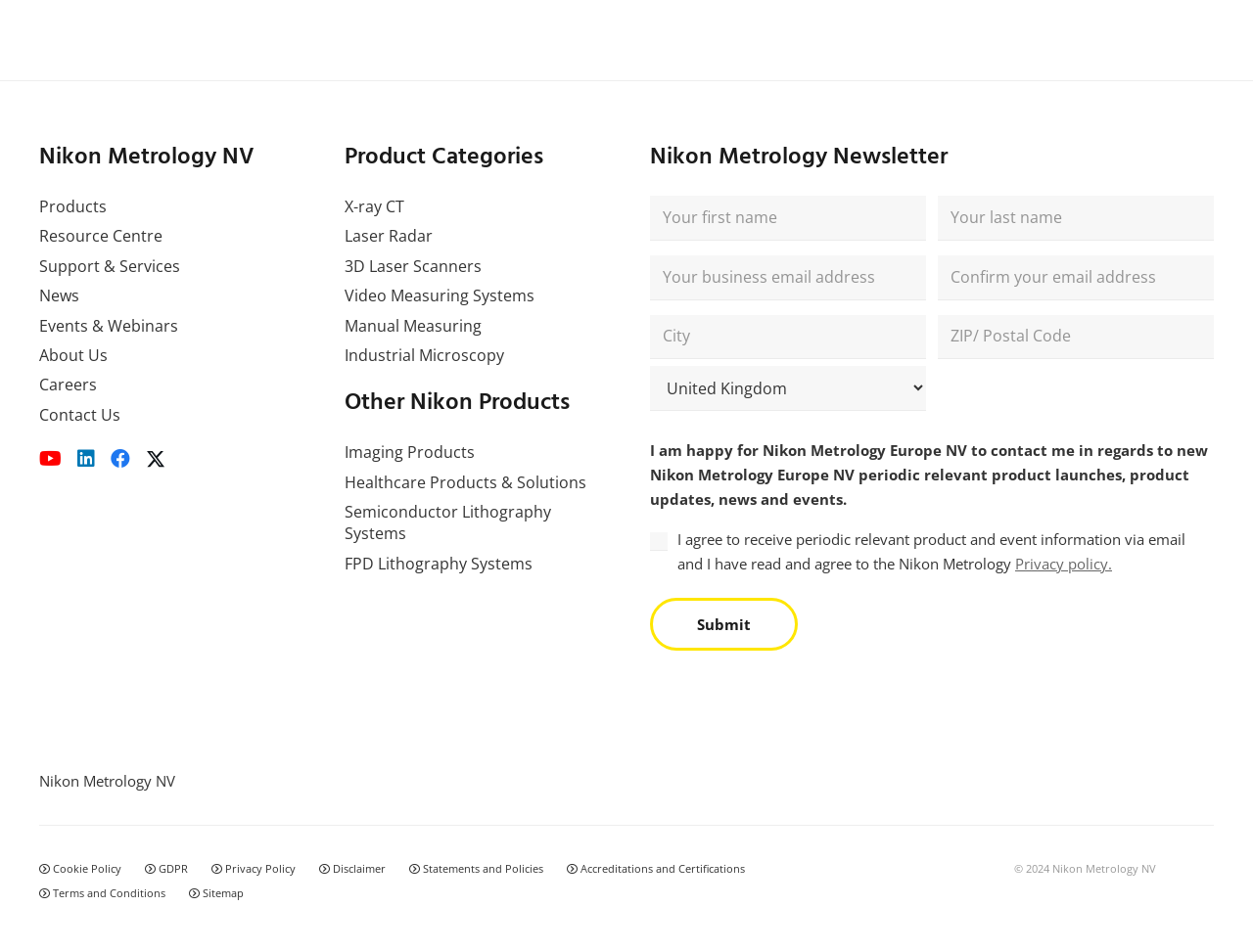Please identify the bounding box coordinates of the area that needs to be clicked to follow this instruction: "Click on About Us".

[0.031, 0.362, 0.086, 0.384]